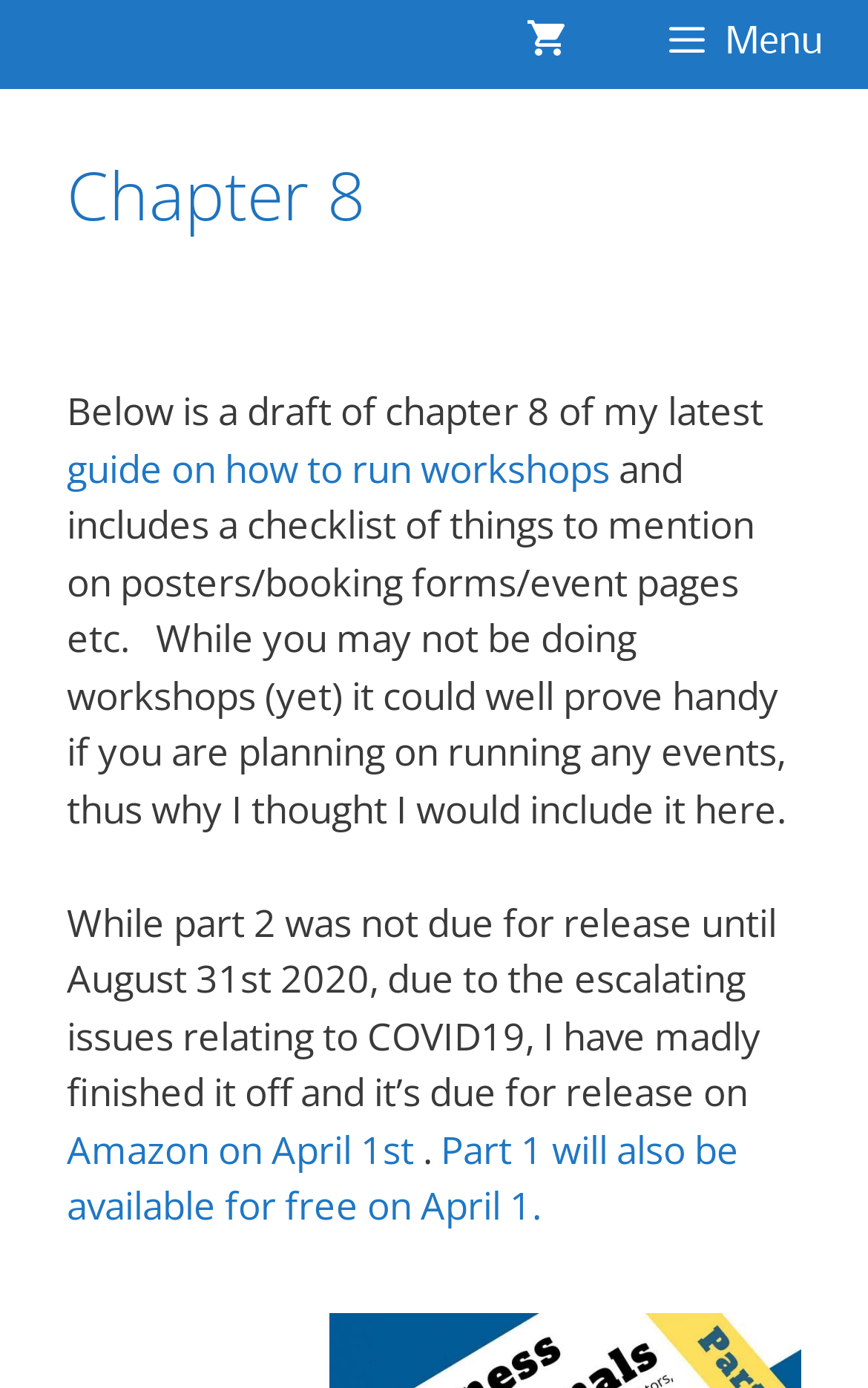Identify the bounding box of the HTML element described here: "Amazon on April 1st". Provide the coordinates as four float numbers between 0 and 1: [left, top, right, bottom].

[0.077, 0.809, 0.477, 0.846]